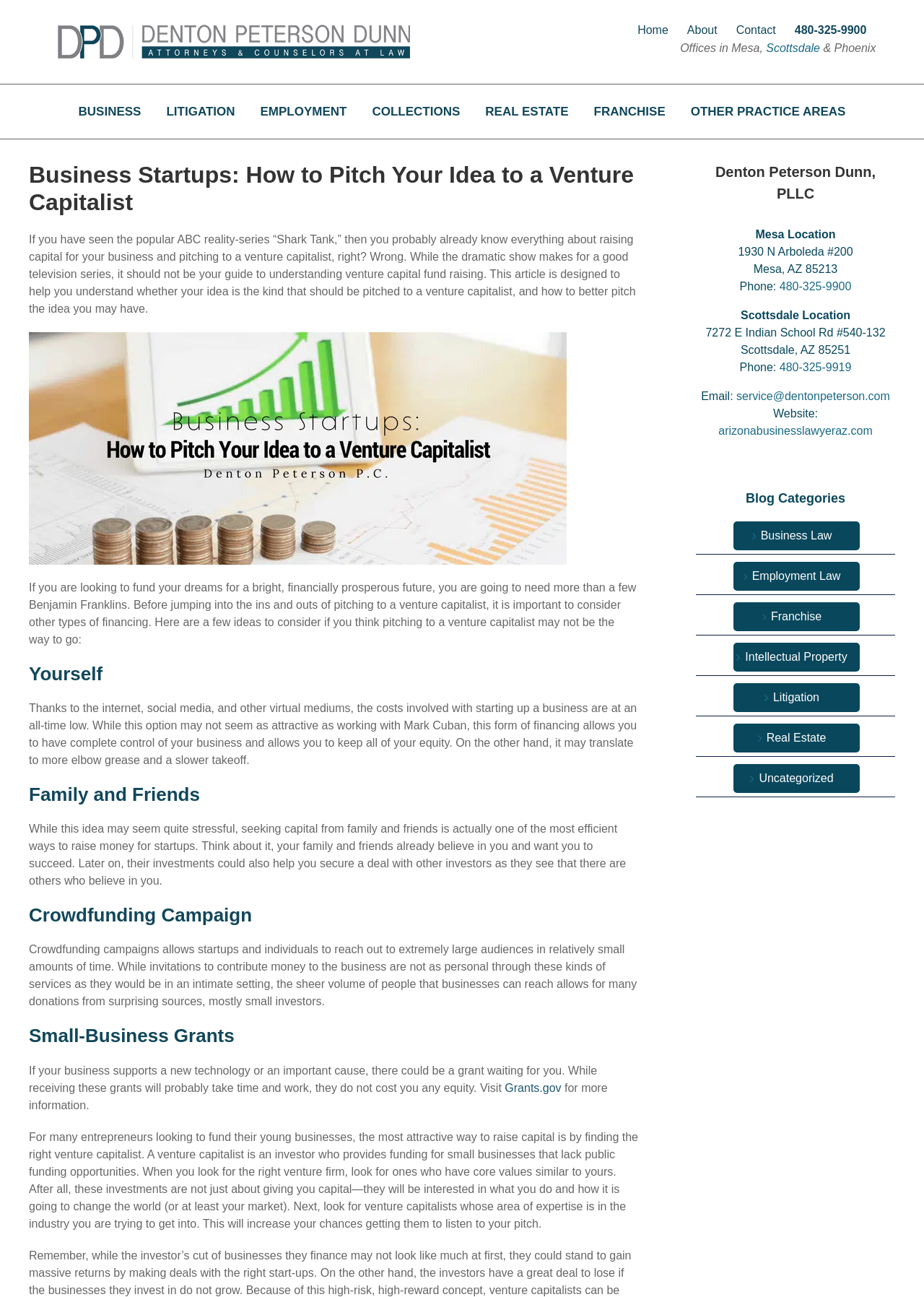Carefully examine the image and provide an in-depth answer to the question: What is the topic of the article?

I found the answer by looking at the headings and text on the webpage. The main heading is 'Business Startups: How to Pitch Your Idea to a Venture Capitalist', which suggests that the topic of the article is pitching to a venture capitalist.